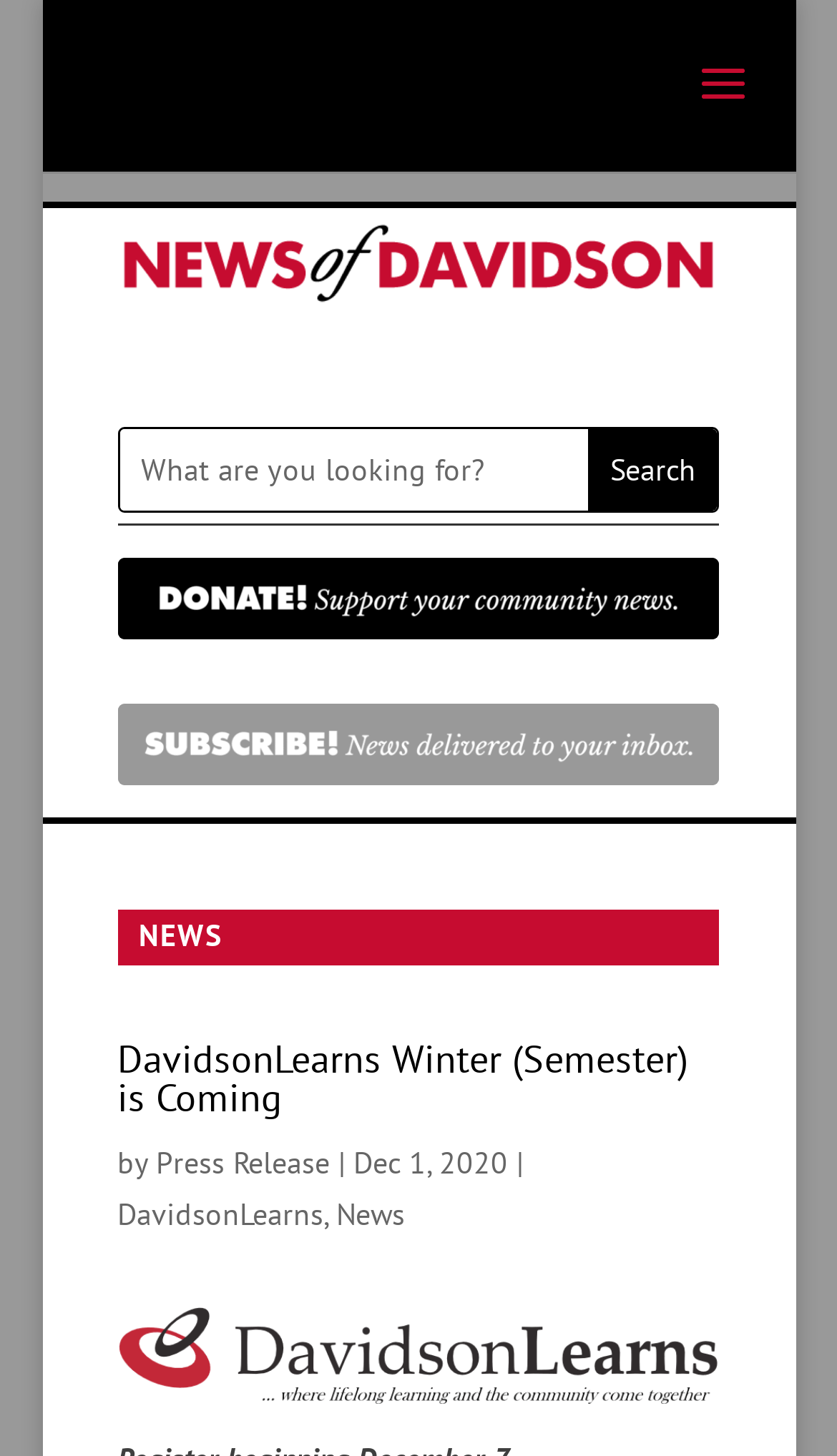Create a detailed narrative describing the layout and content of the webpage.

The webpage is divided into several sections. At the top, there is a search bar with a textbox and a search button, allowing users to search for specific content. Below the search bar, there are three links: "Donate! Support your community news" with an accompanying image, "Subscribe! News delivered to your inbox" with an accompanying image, and a link to the DavidsonLearns logo.

Further down, there is a heading that reads "NEWS" followed by a subheading "DavidsonLearns Winter (Semester) is Coming". Below this subheading, there is a line of text that reads "by Press Release | Dec 1, 2020", with links to "Press Release" and "DavidsonLearns". 

To the right of the subheading, there are two more links: "DavidsonLearns" and "News". At the very bottom of the page, there is the DavidsonLearns logo.